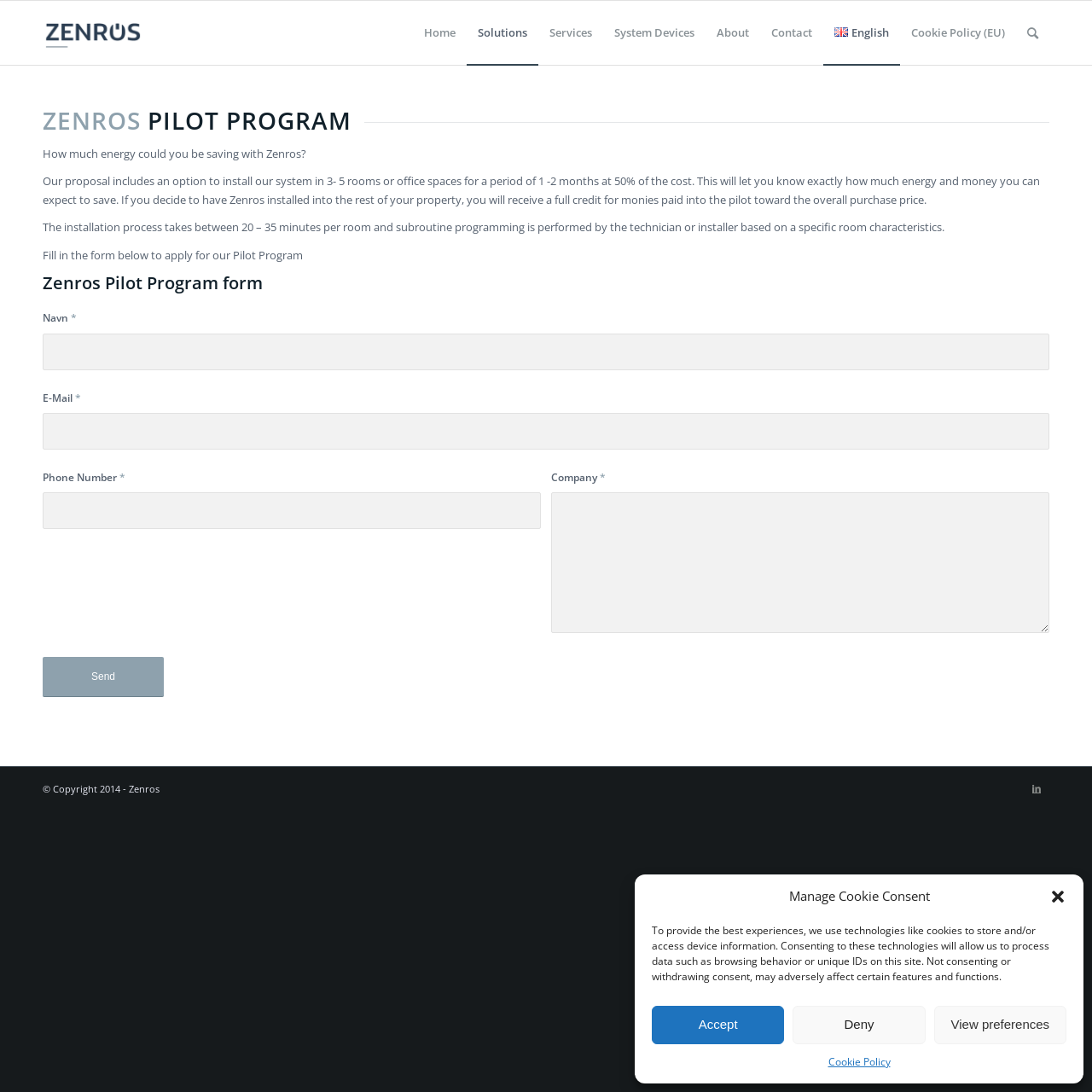What is required to apply for the Pilot Program?
Could you answer the question in a detailed manner, providing as much information as possible?

To apply for the Zenros Pilot Program, users need to fill in the form below, which includes fields such as Navn, E-Mail, Phone Number, and Company.